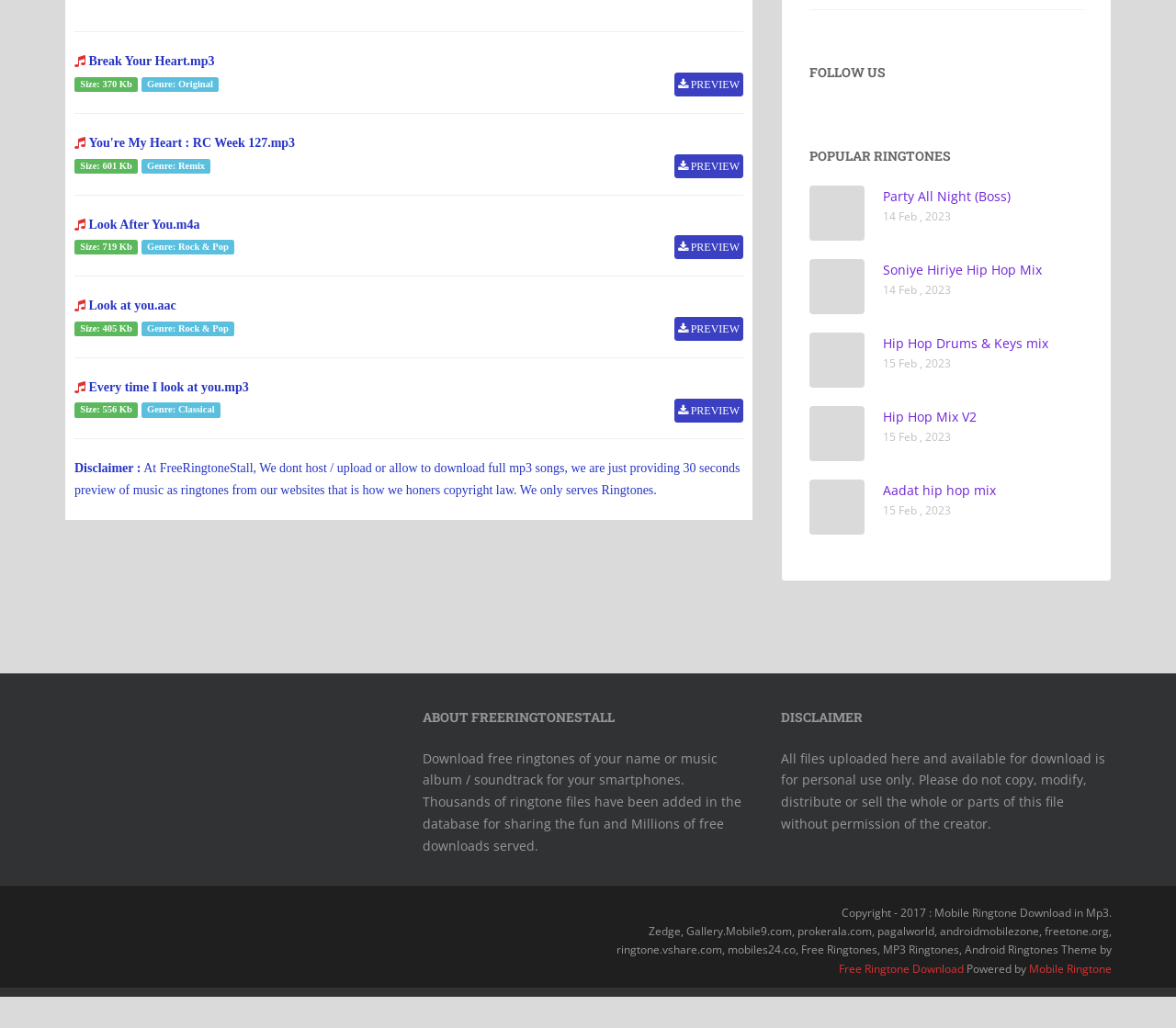Bounding box coordinates are to be given in the format (top-left x, top-left y, bottom-right x, bottom-right y). All values must be floating point numbers between 0 and 1. Provide the bounding box coordinate for the UI element described as: Body Sculpting

None